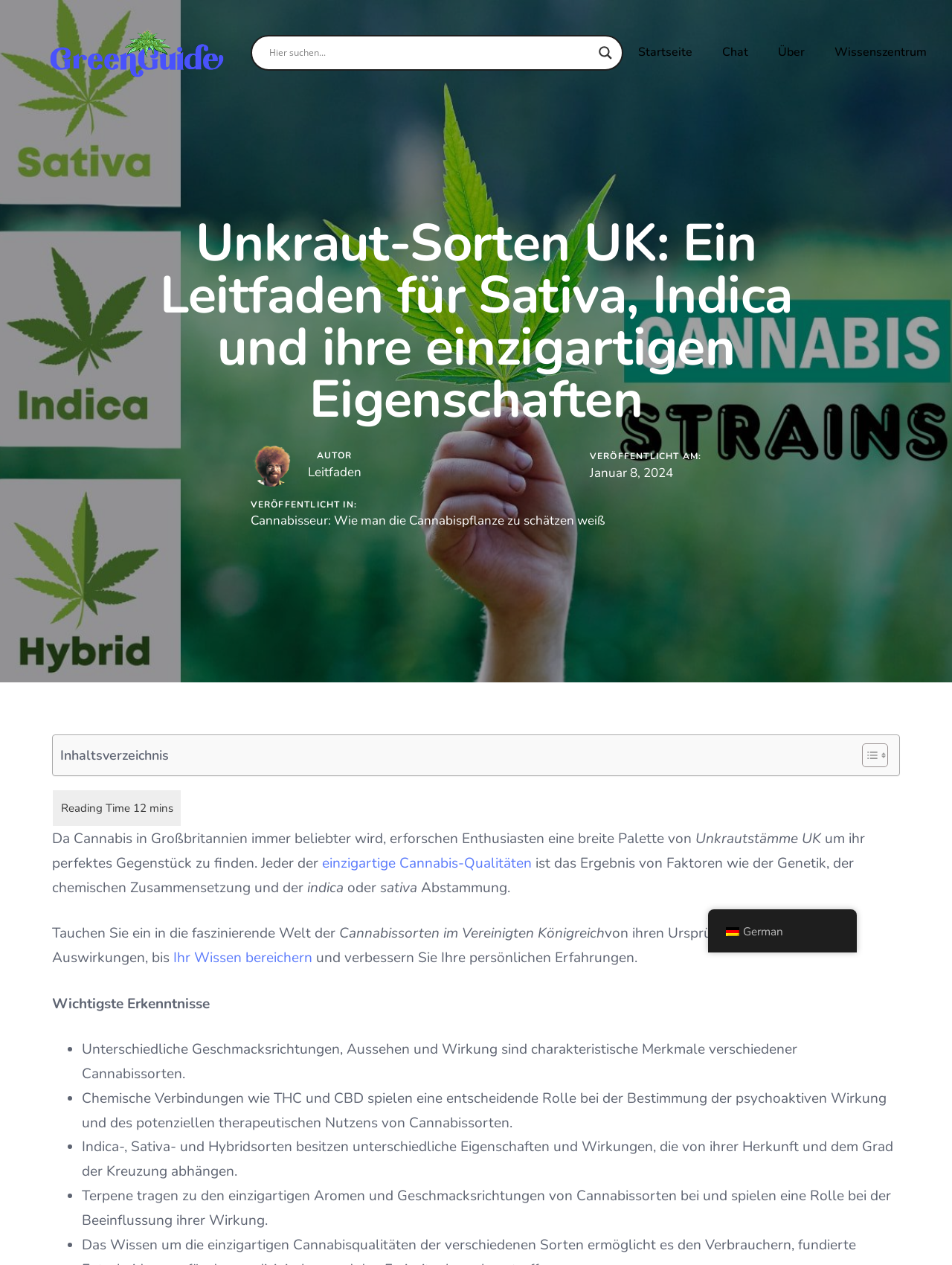Analyze the image and provide a detailed answer to the question: What is the purpose of the 'Inhaltsverzeichnis' section?

The 'Inhaltsverzeichnis' section appears to be a table of contents that allows users to quickly navigate to specific sections of the webpage, making it easier to find the information they need about cannabis strains in the UK.